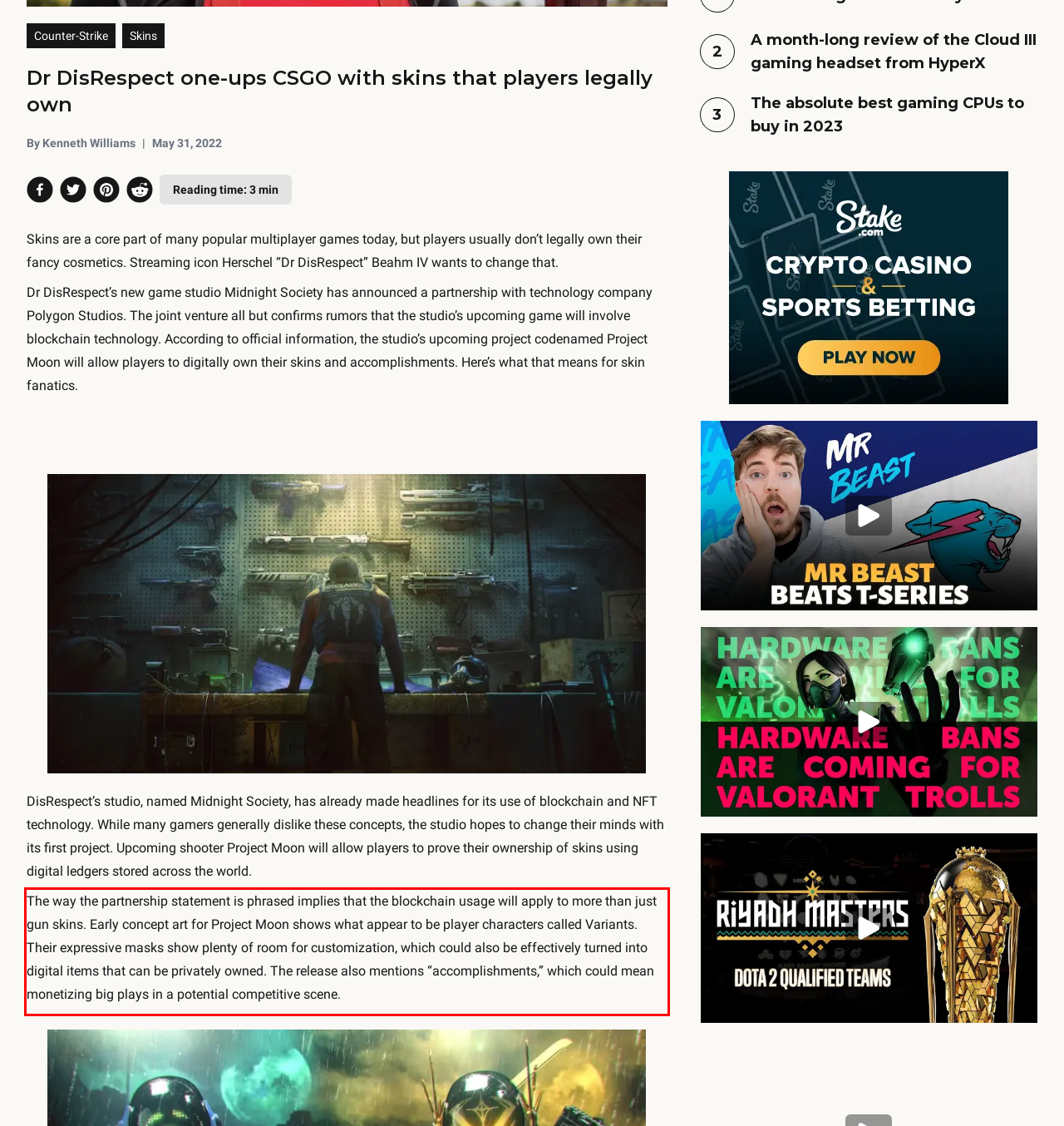Please analyze the screenshot of a webpage and extract the text content within the red bounding box using OCR.

The way the partnership statement is phrased implies that the blockchain usage will apply to more than just gun skins. Early concept art for Project Moon shows what appear to be player characters called Variants. Their expressive masks show plenty of room for customization, which could also be effectively turned into digital items that can be privately owned. The release also mentions “accomplishments,” which could mean monetizing big plays in a potential competitive scene.